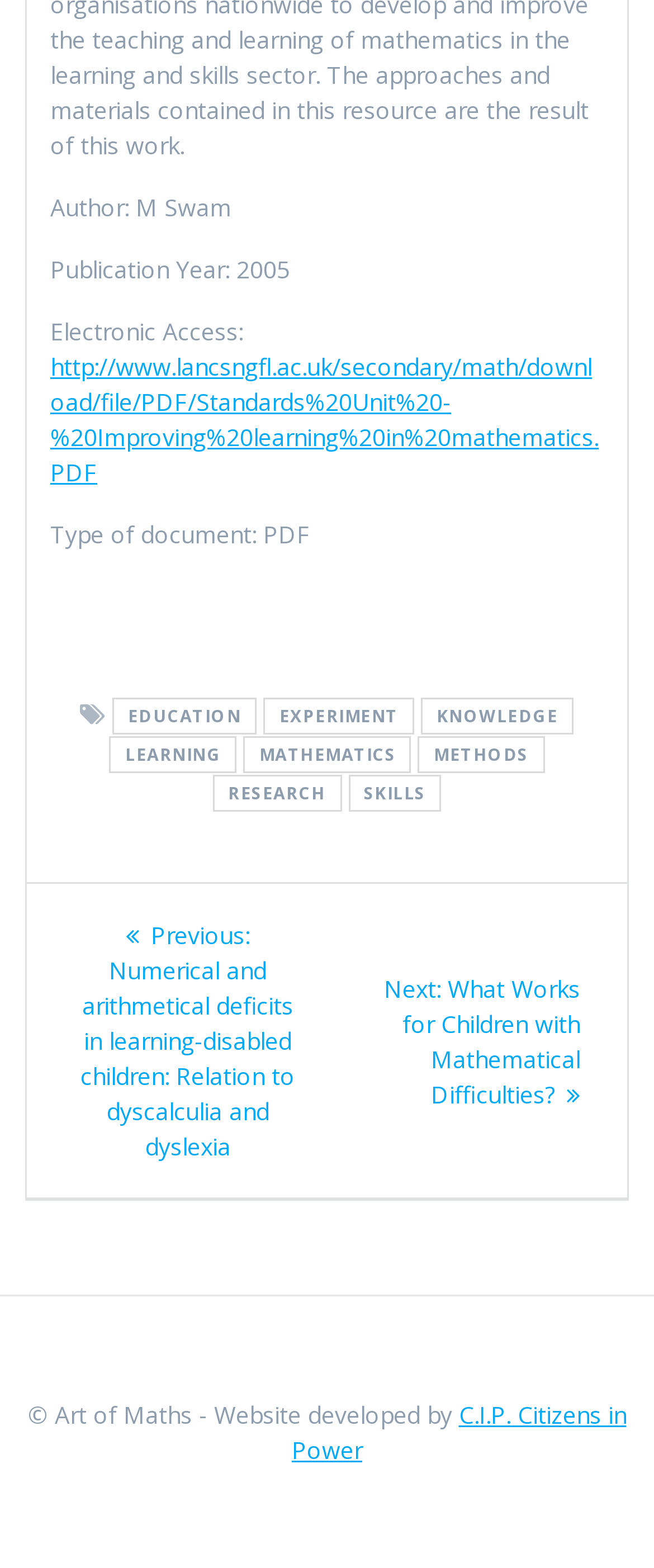Can you give a comprehensive explanation to the question given the content of the image?
What is the author of the publication?

The answer can be found in the static text element 'Author: M Swam' which is located at the top of the webpage.